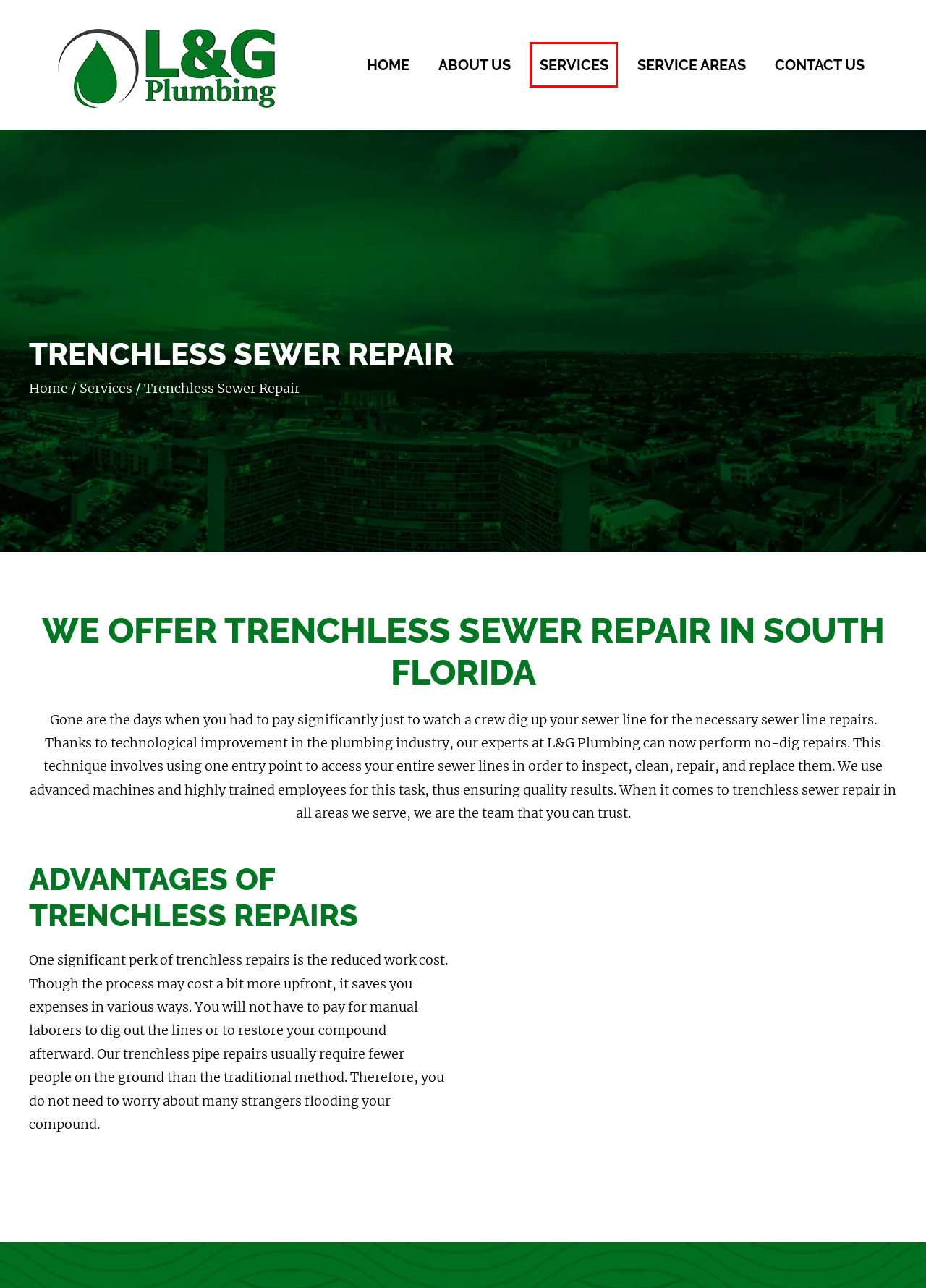Using the screenshot of a webpage with a red bounding box, pick the webpage description that most accurately represents the new webpage after the element inside the red box is clicked. Here are the candidates:
A. Digital Marketing Services and Software | Real Time Marketing
B. Licensed Plumber in Boca Raton, FL | L&G Plumbing
C. Trenchless Sewer Repair in Boynton Beach, FL | L&G Plumbing
D. Plumbing Services Boca Raton, FL | L&G Plumbing
E. Contact Our Plumbing Company in Boca Raton, FL | L&G Plumbing
F. About Our Plumbing Company Boca Raton, FL | L&G Plumbing
G. Plumber Serving Boca Raton, FL | L&G Plumbing
H. Plumbing FAQs | L&G Plumbing

D